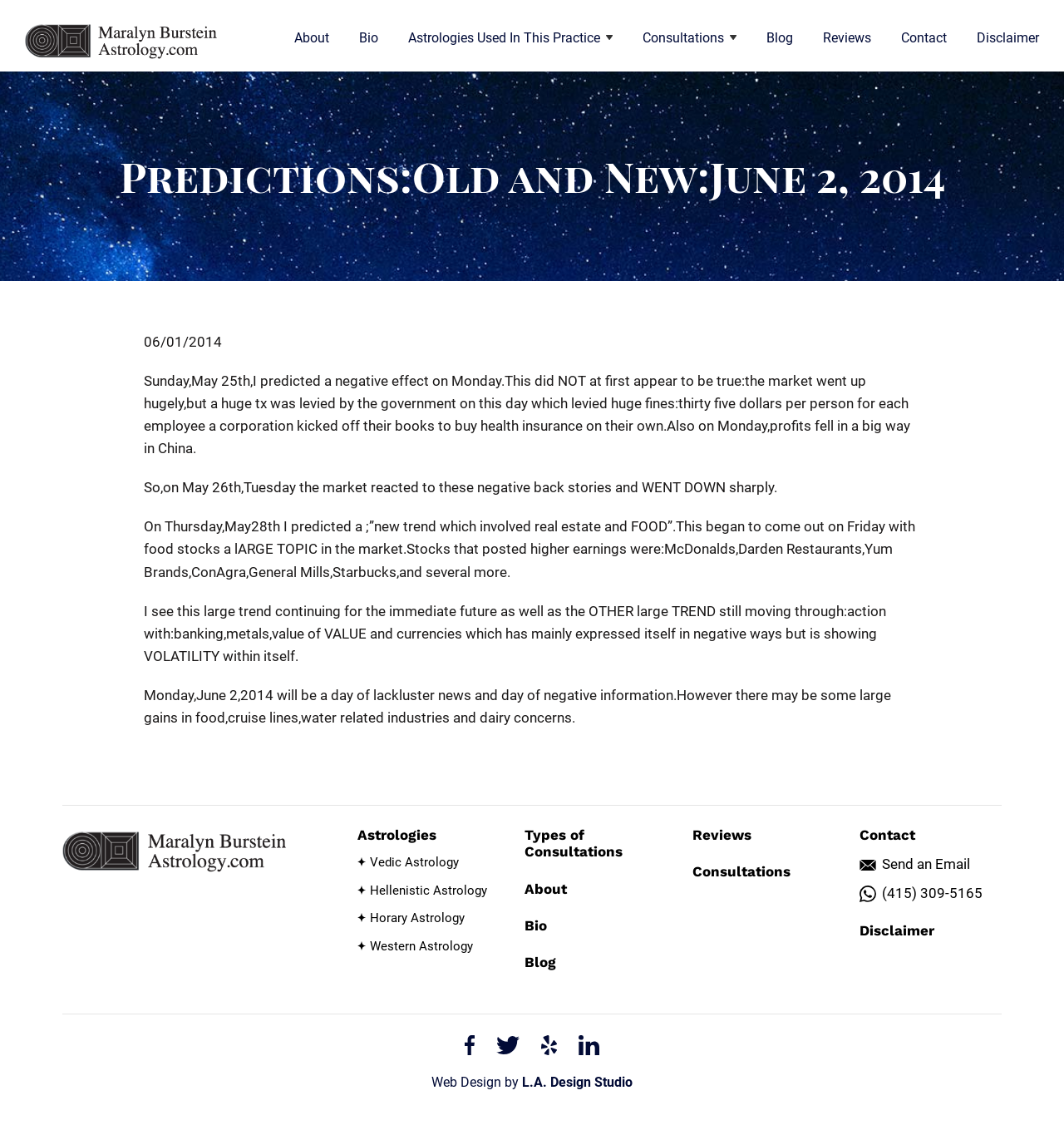What is the topic of the blog post on May 25th?
Provide a thorough and detailed answer to the question.

The blog post on May 25th discusses the author's prediction of a negative effect on Monday, which initially seemed incorrect due to the market going up, but was later affected by a huge tax levied by the government.